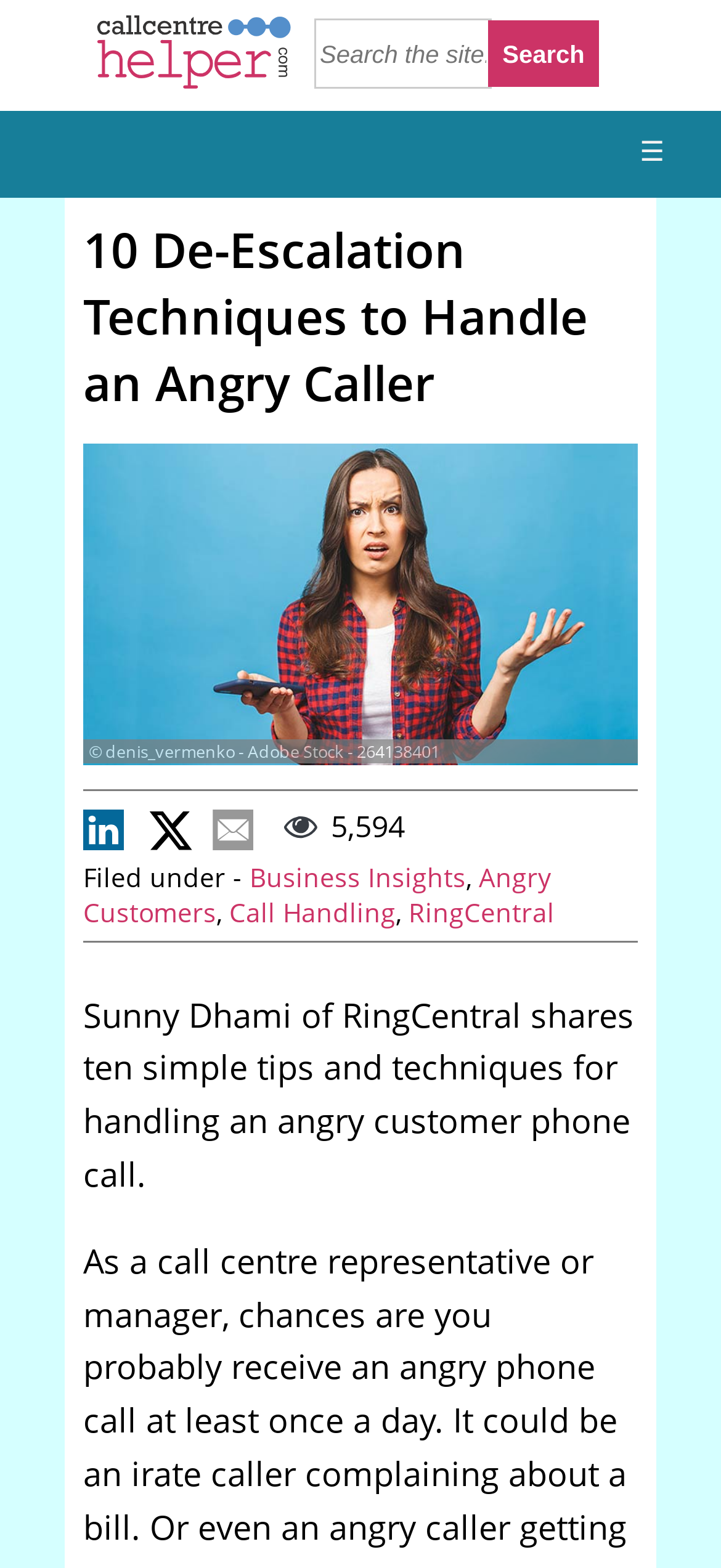Can you find the bounding box coordinates for the UI element given this description: "☰"? Provide the coordinates as four float numbers between 0 and 1: [left, top, right, bottom].

[0.872, 0.071, 0.936, 0.12]